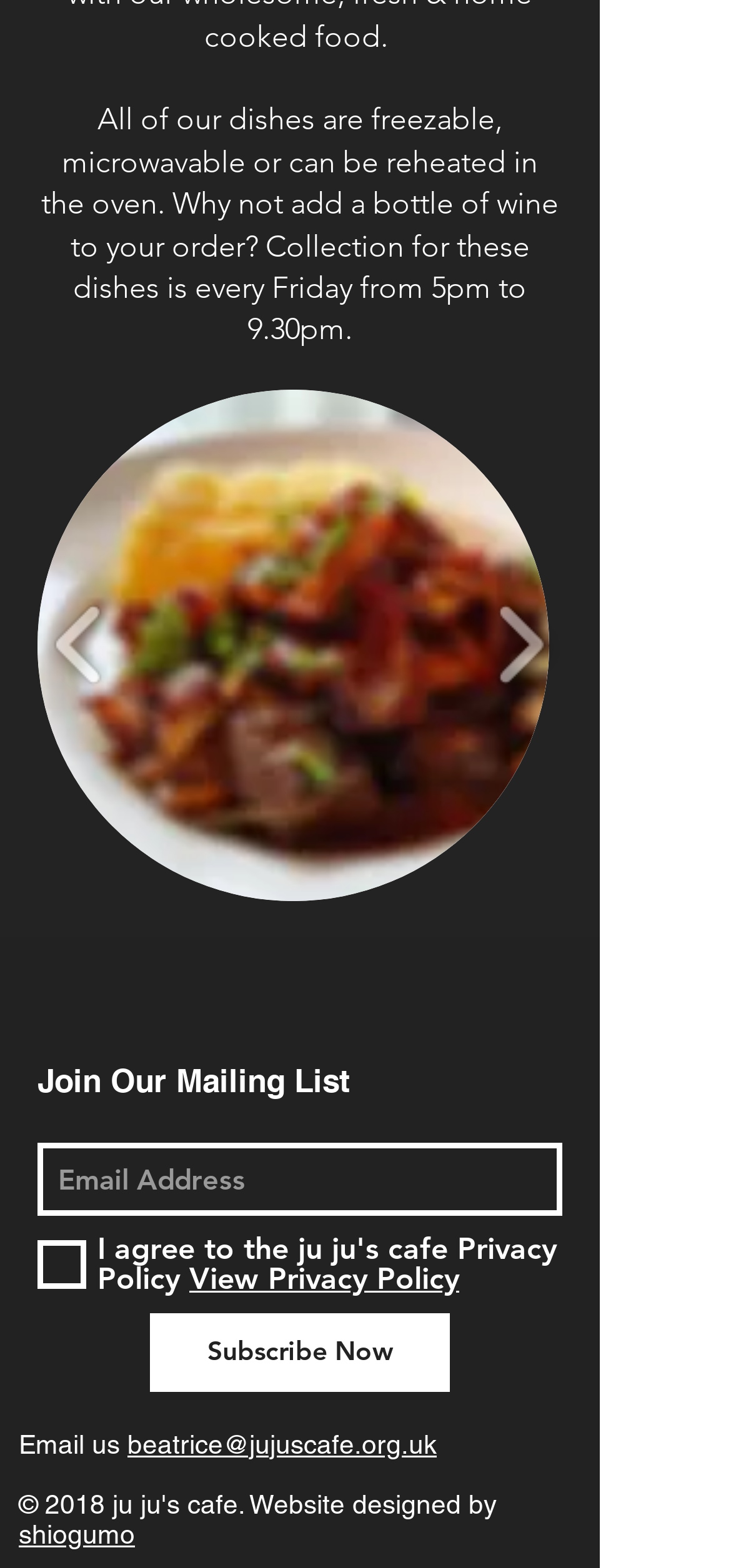Refer to the image and offer a detailed explanation in response to the question: What is the purpose of the 'Subscribe Now' button?

The 'Subscribe Now' button is located in the 'Slideshow' region, below the 'Join Our Mailing List' static text and the 'Email Address' textbox. This suggests that the button is used to subscribe to the mailing list by providing an email address.